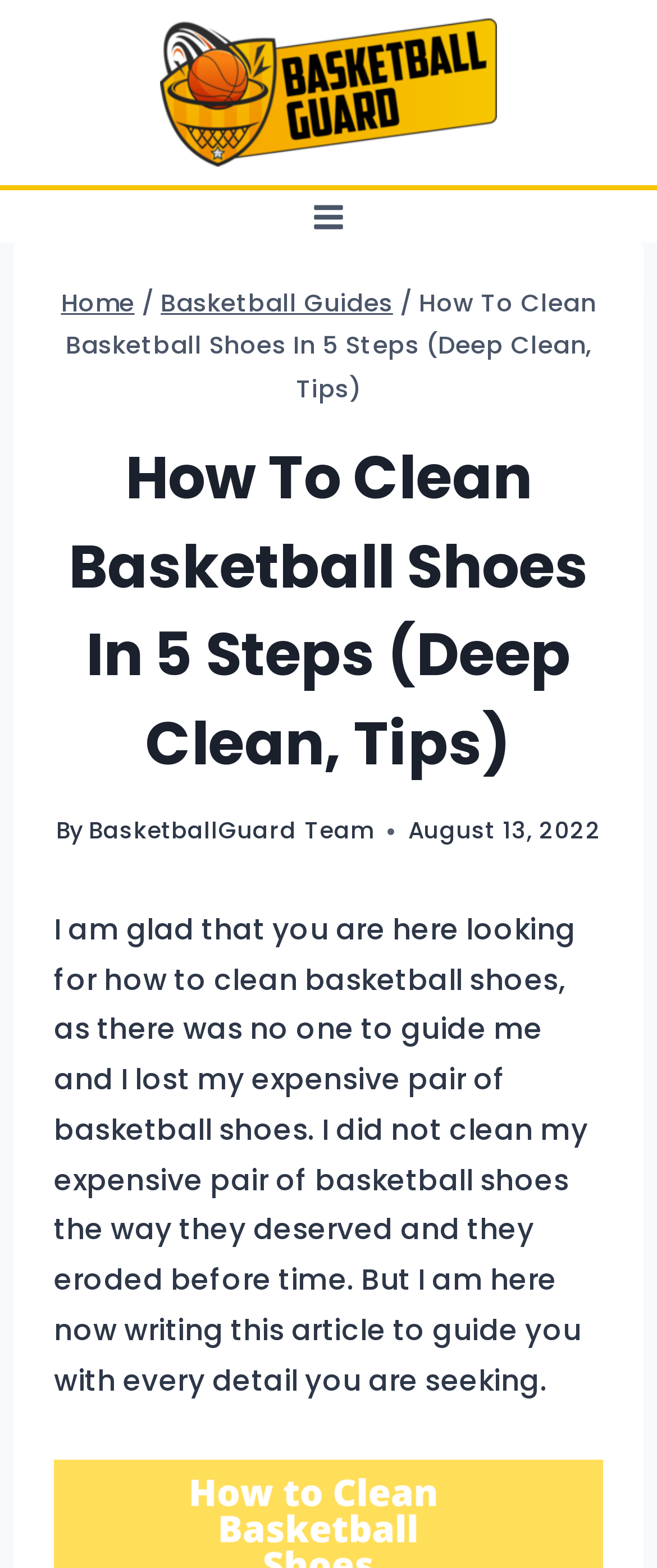Respond to the following question with a brief word or phrase:
What is the purpose of the article?

To guide on cleaning basketball shoes